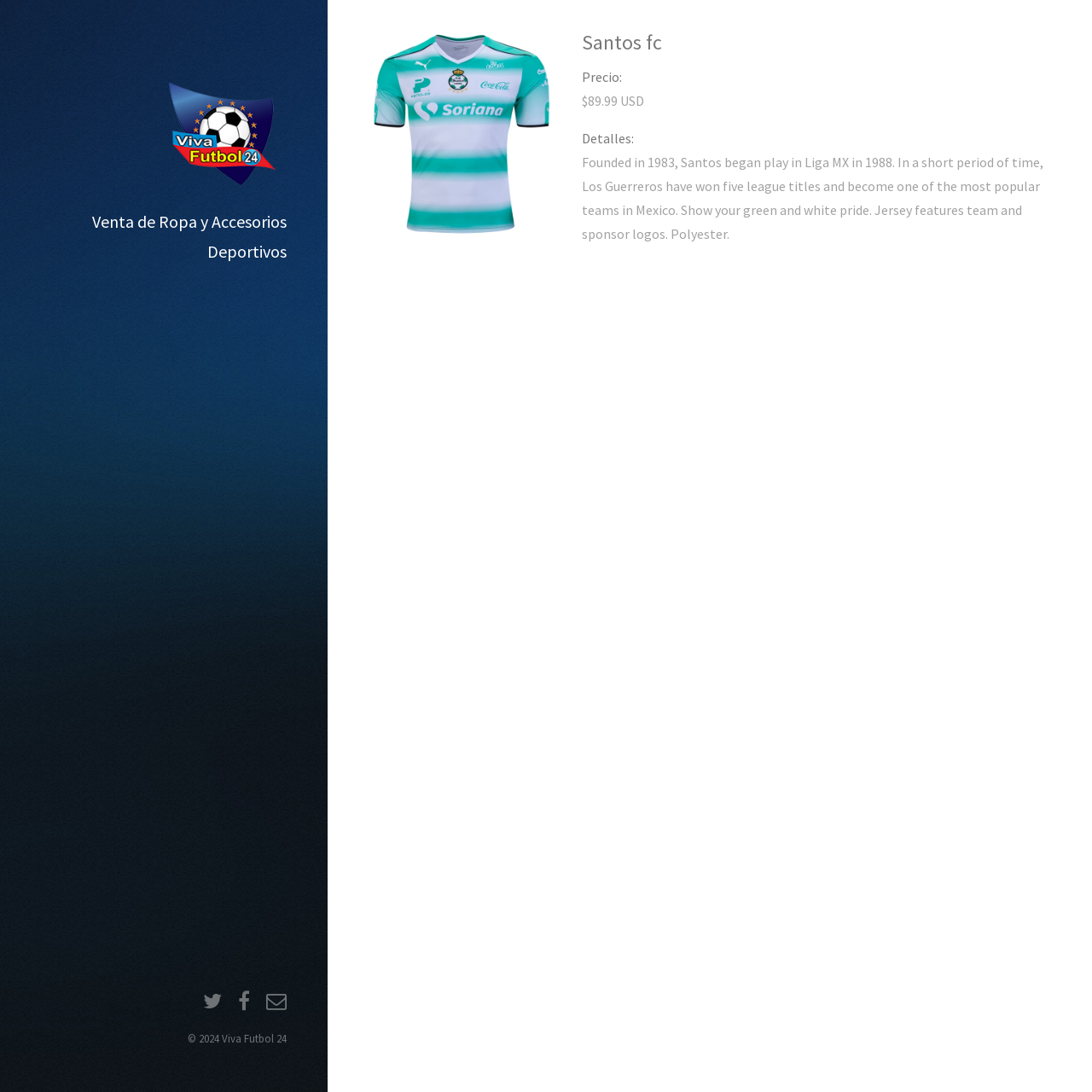Find and generate the main title of the webpage.

Venta de Ropa y Accesorios Deportivos